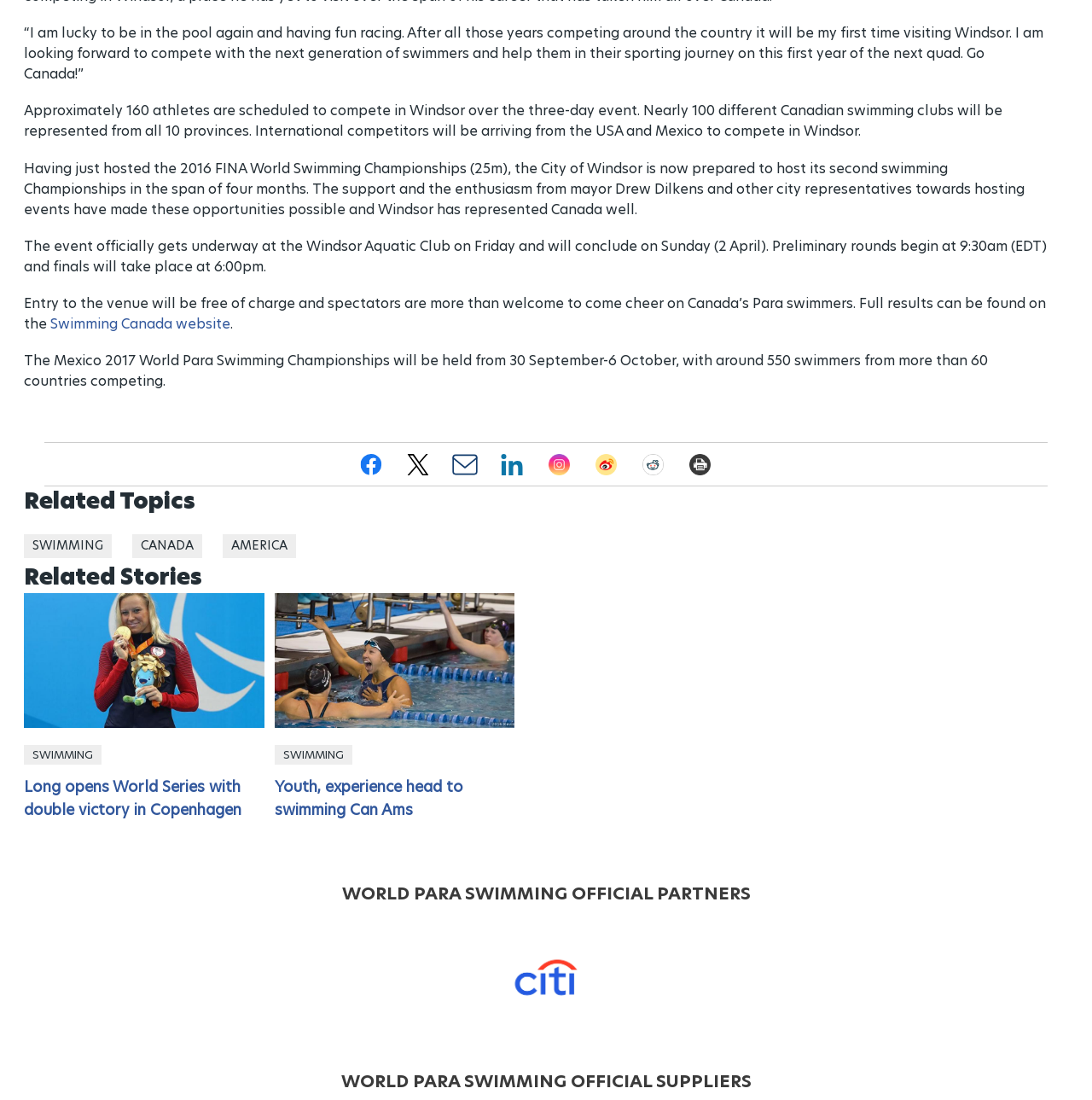Locate the bounding box of the UI element with the following description: "alt="Reddit" title="Reddit"".

[0.586, 0.411, 0.609, 0.434]